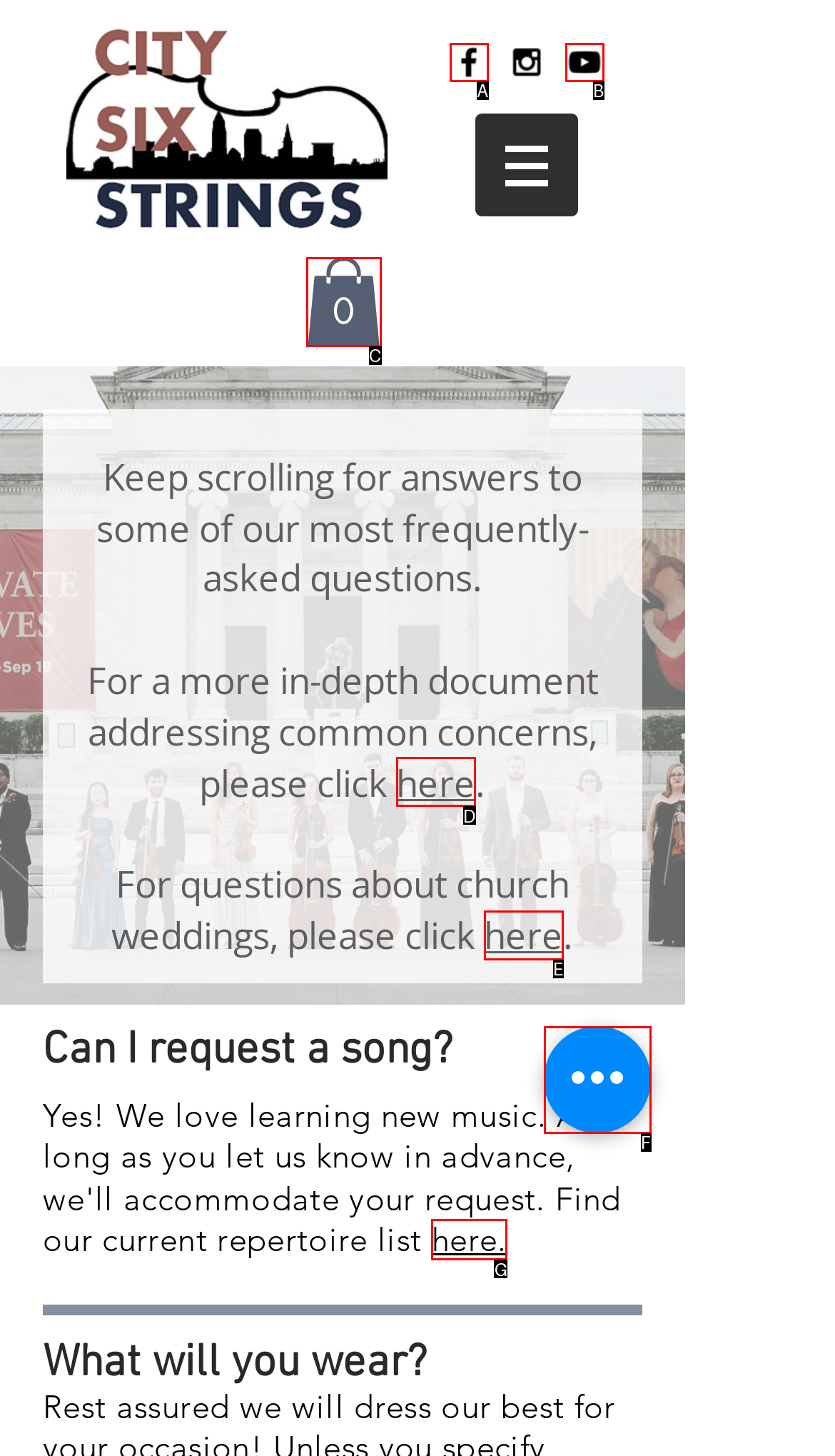Identify the HTML element that corresponds to the description: here
Provide the letter of the matching option from the given choices directly.

D